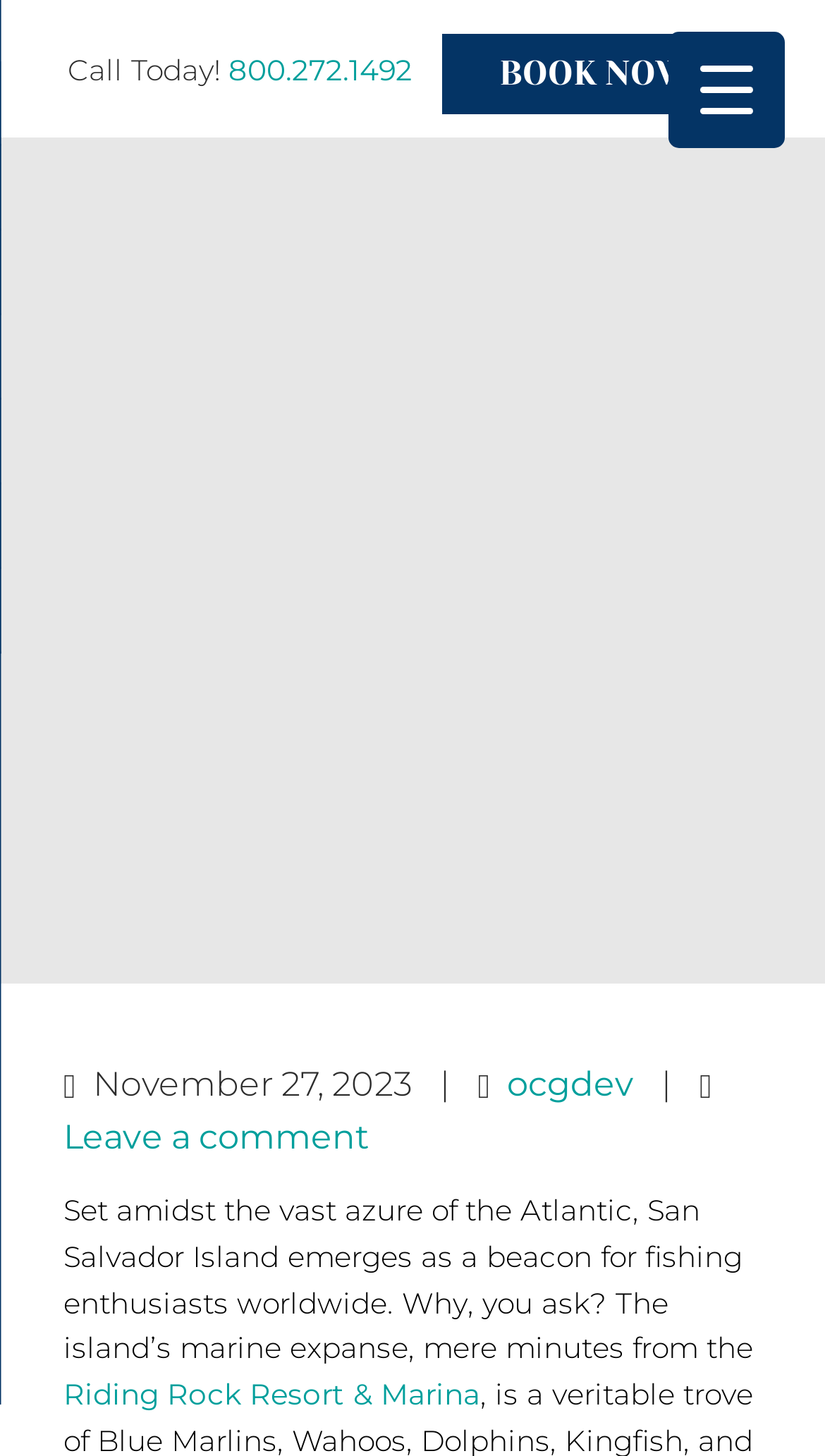Using the element description: "Leave a comment", determine the bounding box coordinates. The coordinates should be in the format [left, top, right, bottom], with values between 0 and 1.

[0.077, 0.768, 0.449, 0.795]